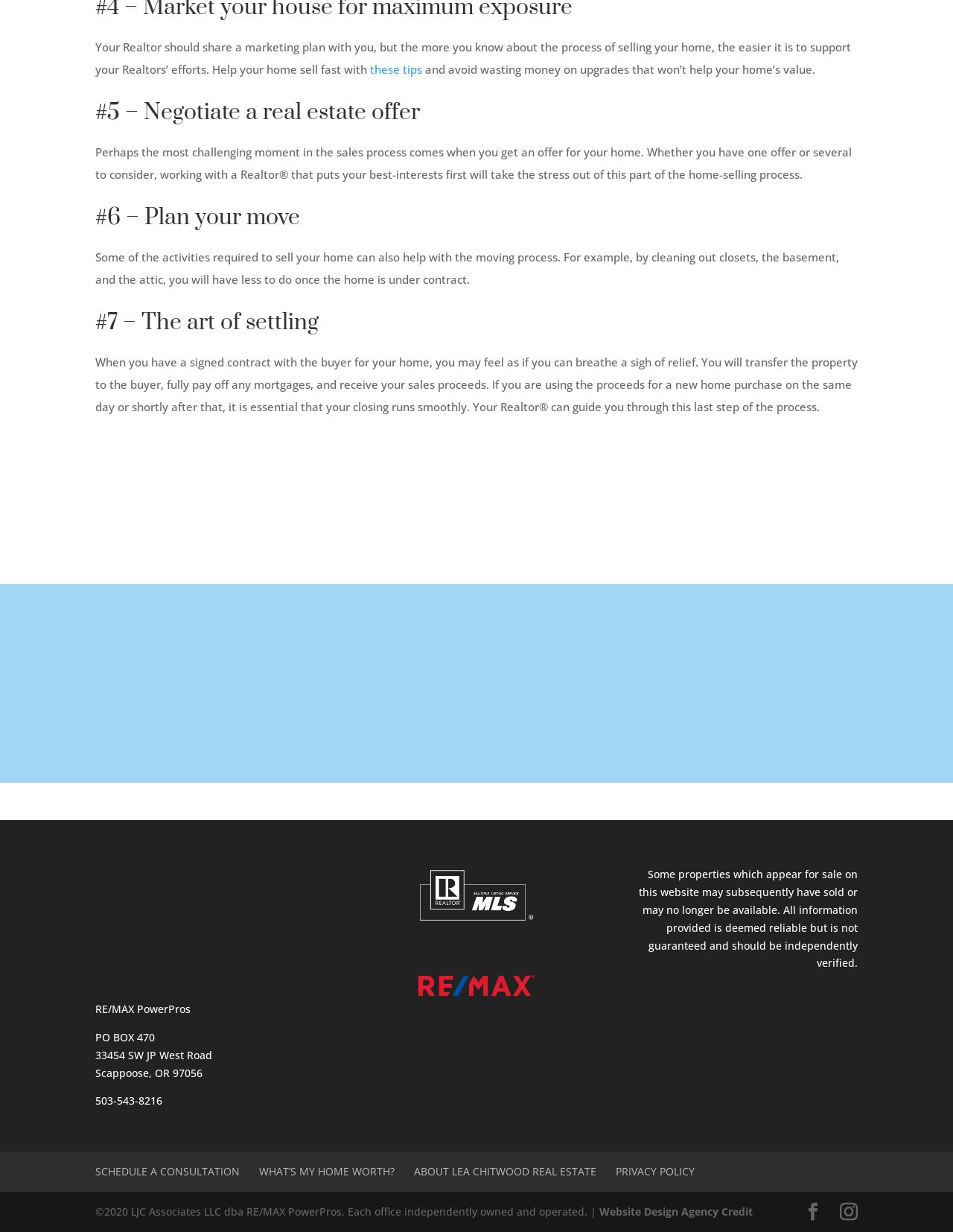Use a single word or phrase to respond to the question:
What is the purpose of a Realtor sharing a marketing plan?

To support their efforts